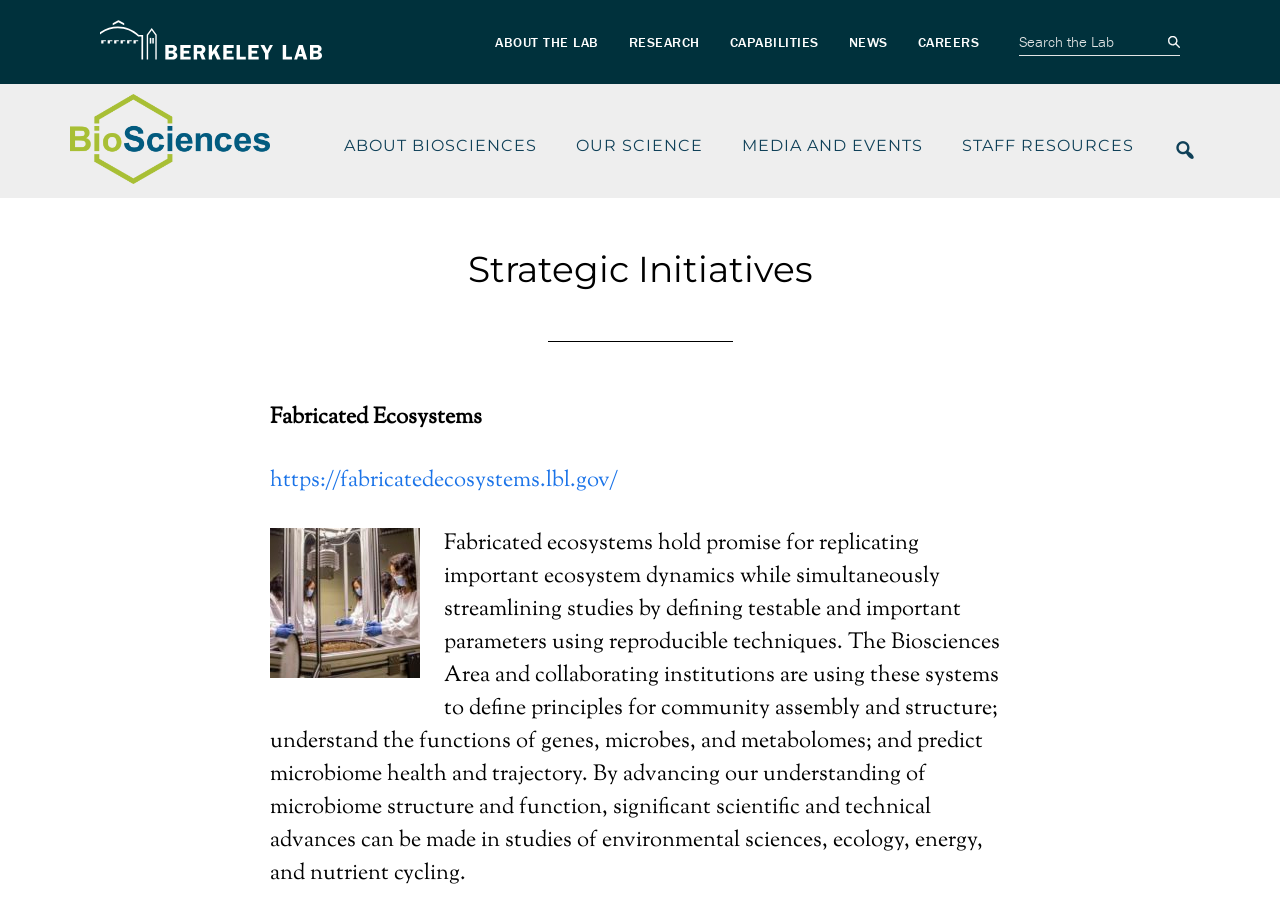Please reply to the following question using a single word or phrase: 
How many links are in the top header section?

6